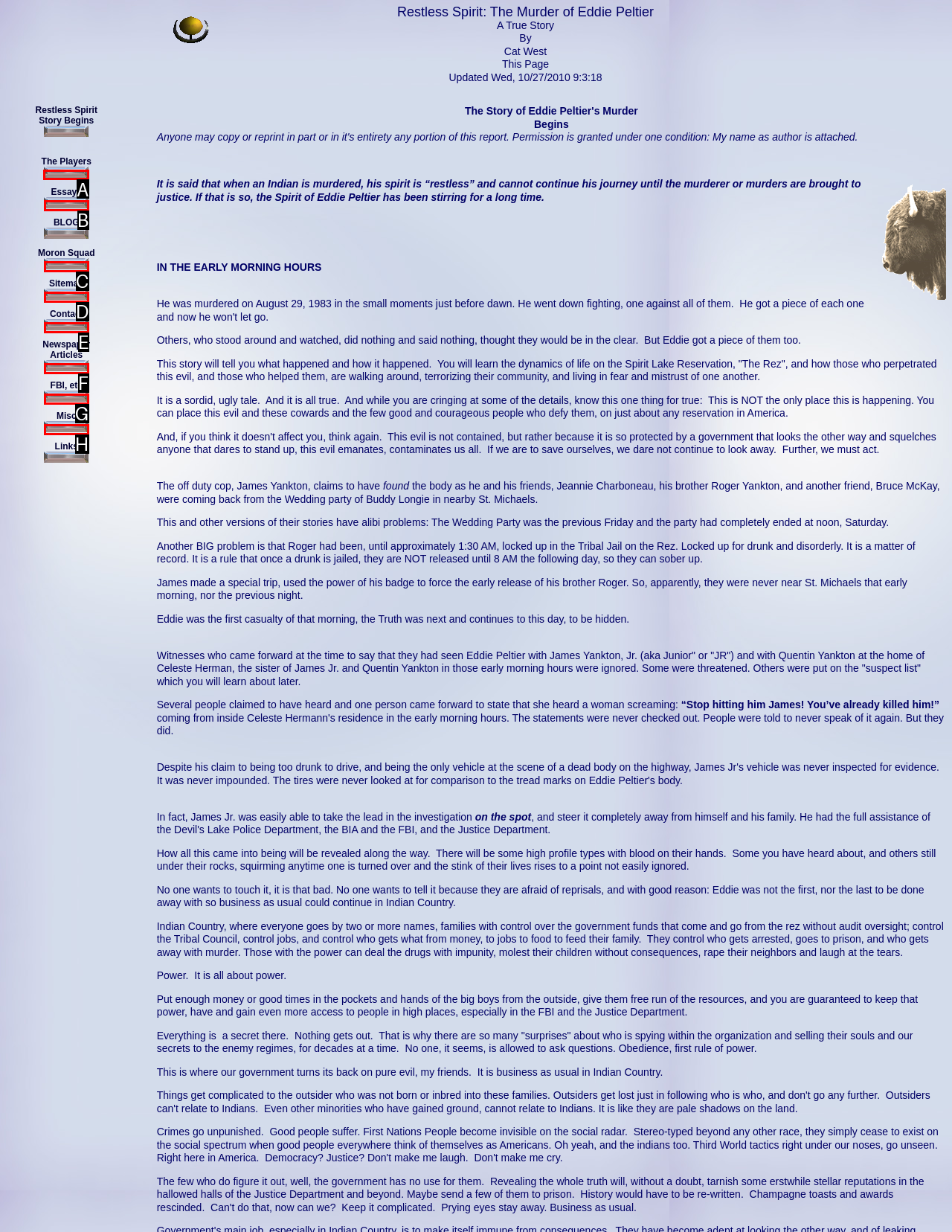Determine the letter of the UI element that you need to click to perform the task: Click on 'Players'.
Provide your answer with the appropriate option's letter.

A